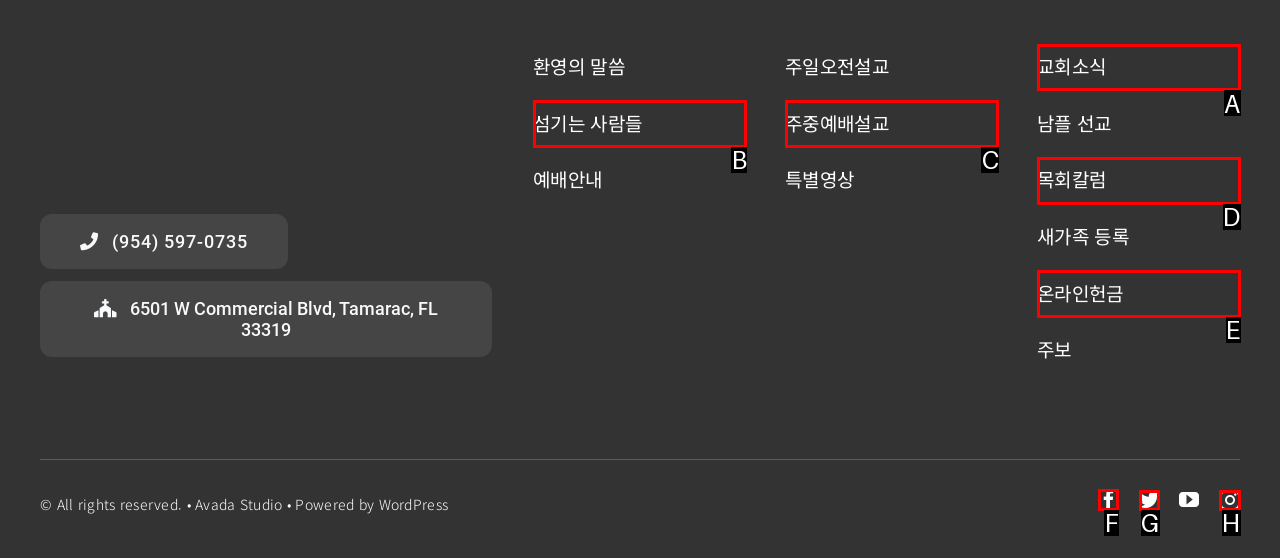Please identify the correct UI element to click for the task: Follow the church on Facebook Respond with the letter of the appropriate option.

F